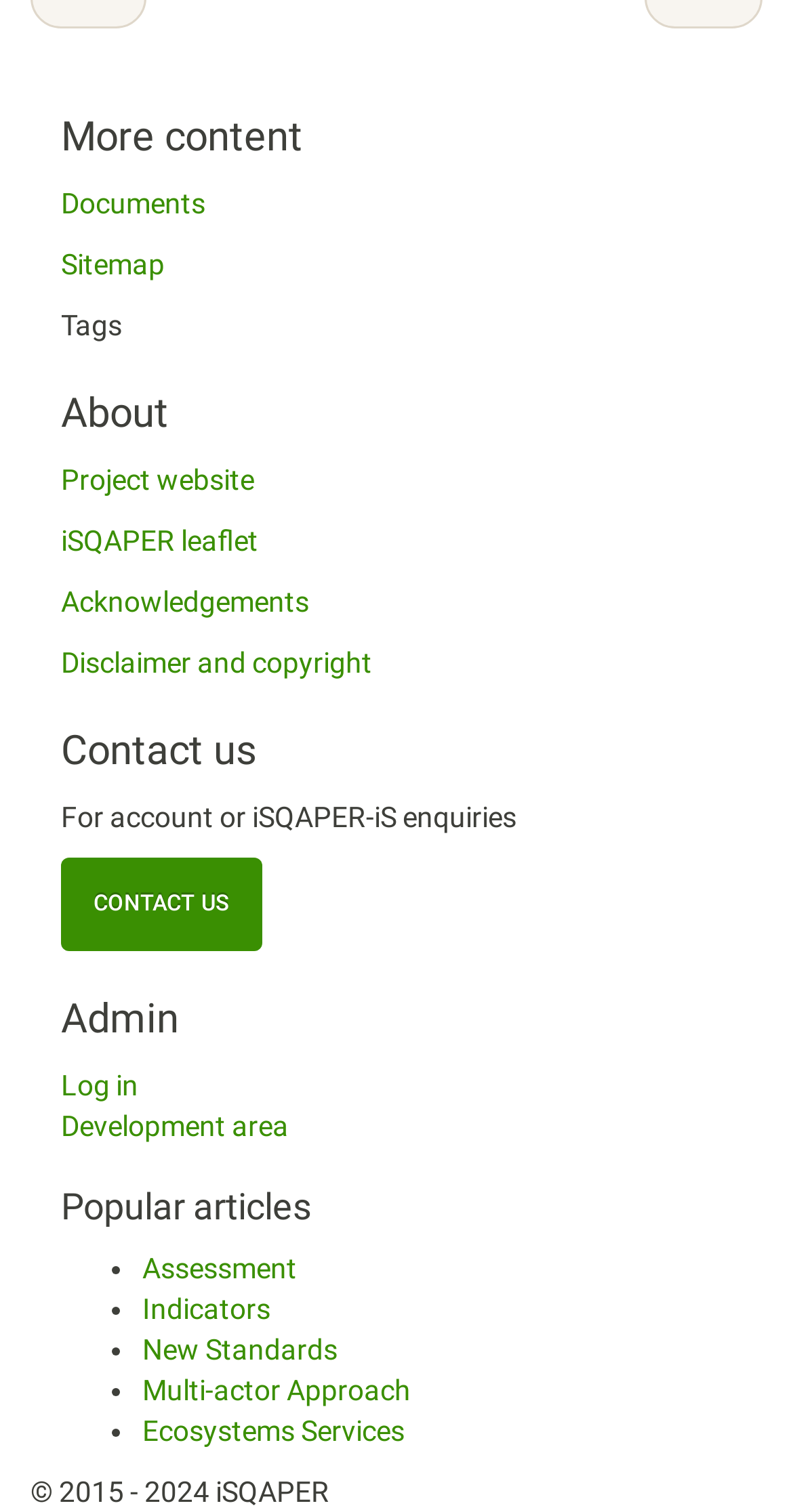Identify the bounding box for the described UI element: "Back to Parent".

None